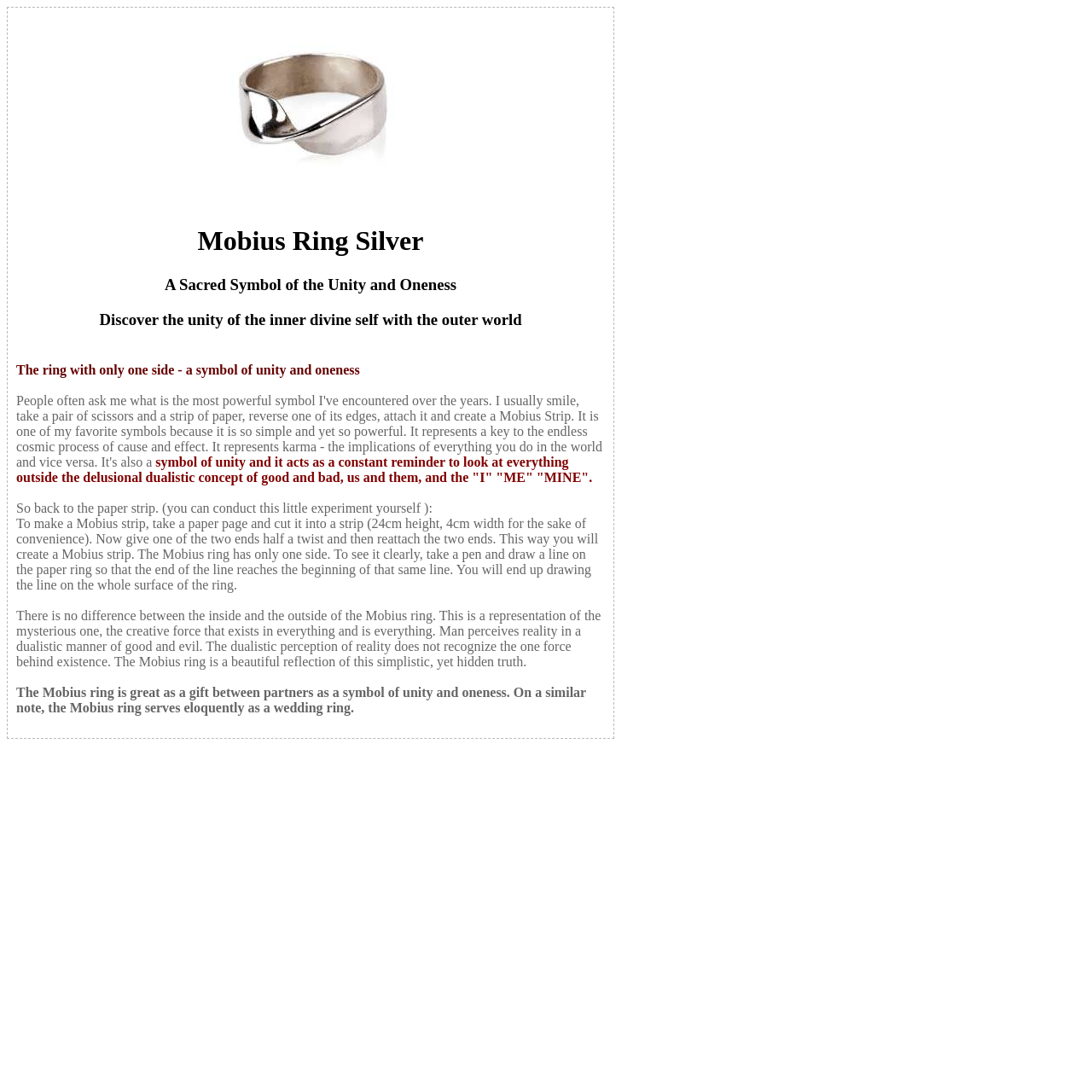Respond concisely with one word or phrase to the following query:
What is the Mobius ring a symbol of?

unity and oneness